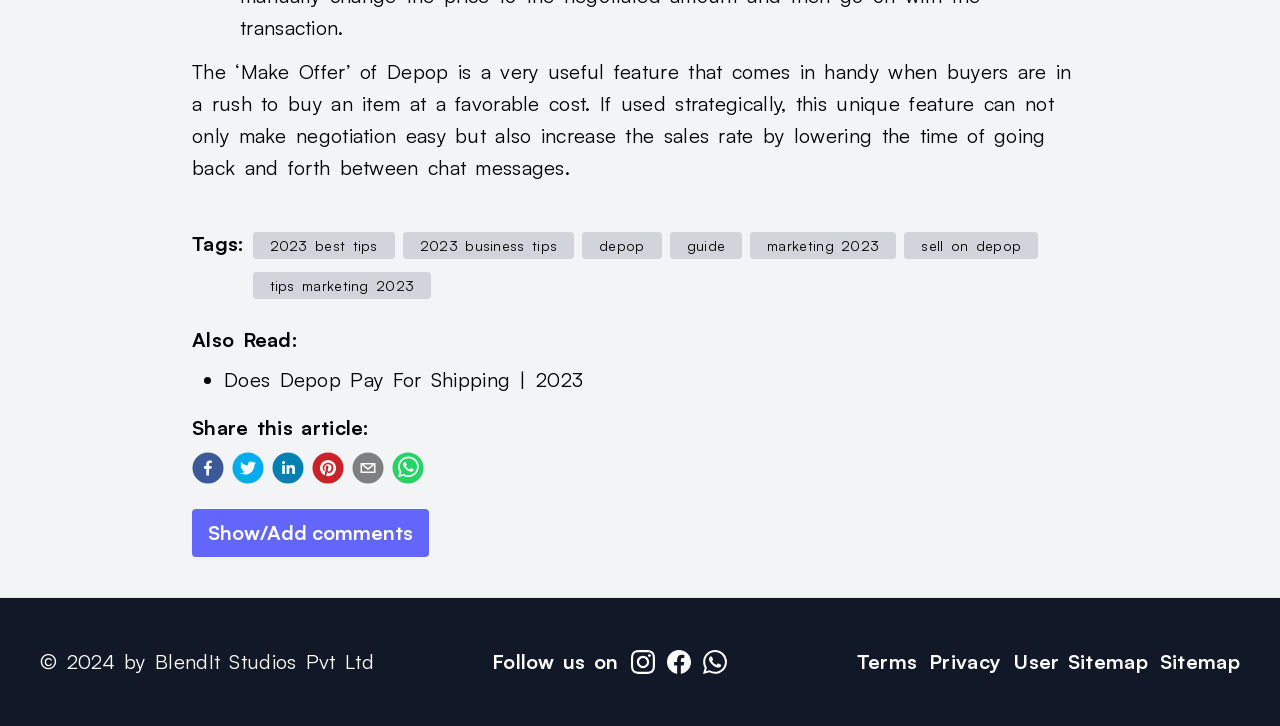What is the 'Also Read:' section for?
Using the image, elaborate on the answer with as much detail as possible.

The 'Also Read:' section provides a link to a related article, 'Does Depop Pay For Shipping | 2023', which readers may find interesting and relevant to the current article's topic.